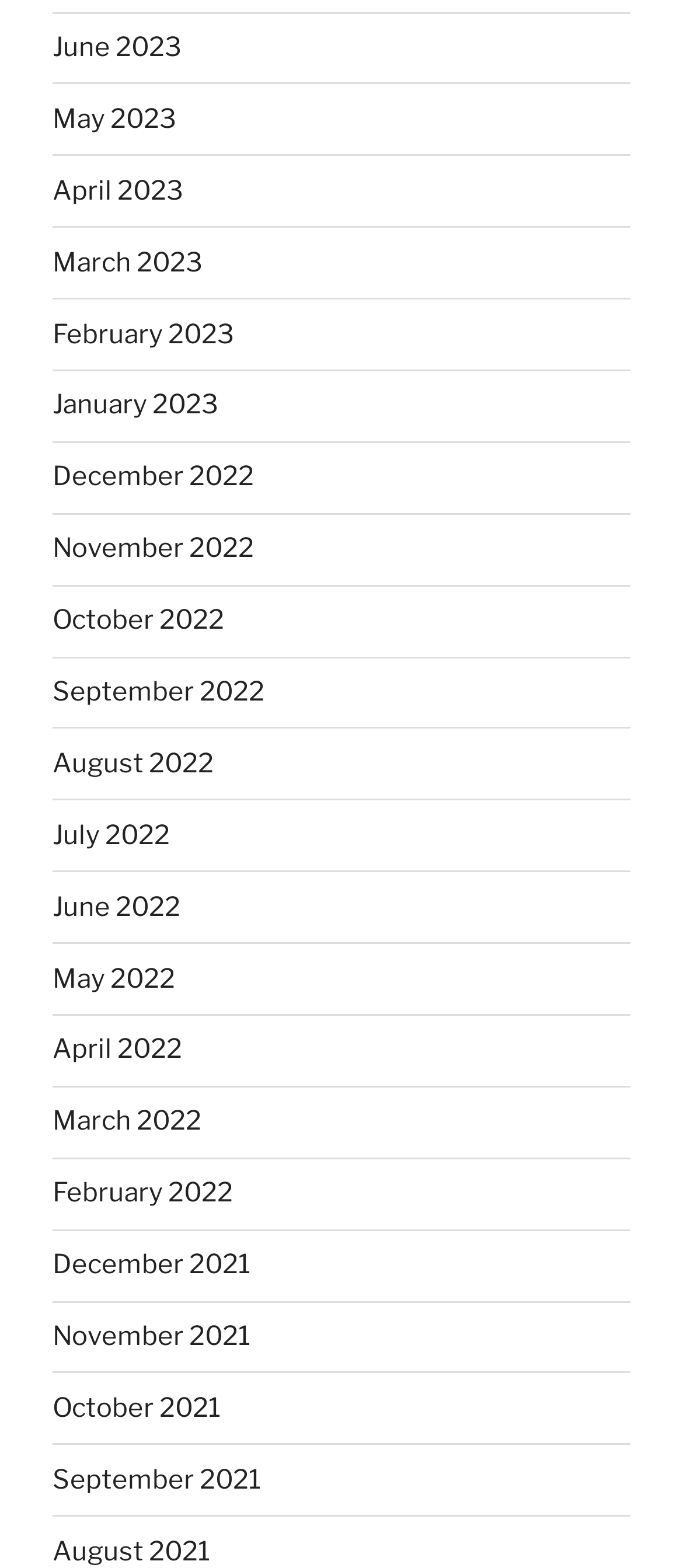What is the earliest month listed?
Using the details shown in the screenshot, provide a comprehensive answer to the question.

By scanning the list of links, I can see that the bottommost link is 'December 2021', which suggests that it is the earliest month listed.